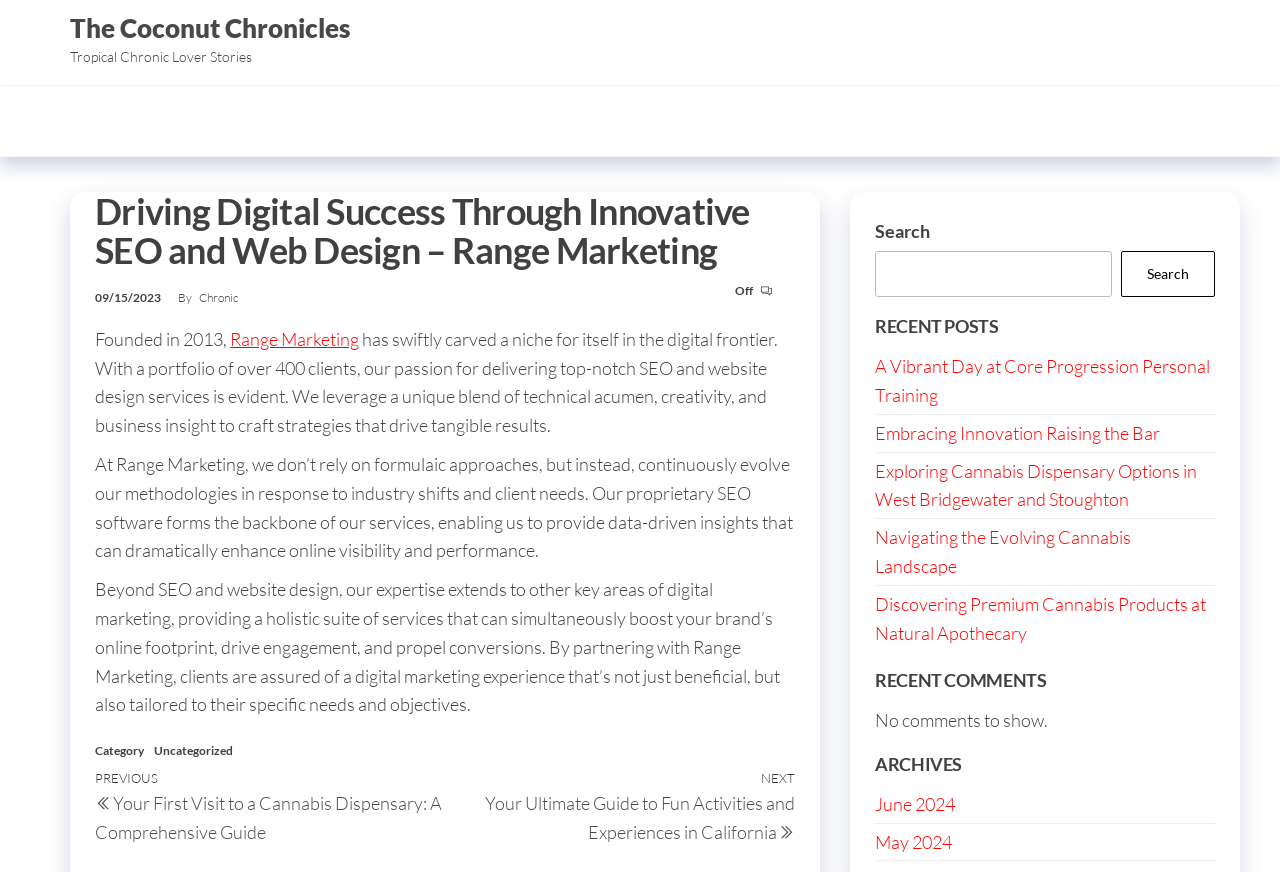Please specify the bounding box coordinates of the clickable section necessary to execute the following command: "Explore the 'RECENT POSTS' section".

[0.684, 0.364, 0.949, 0.387]